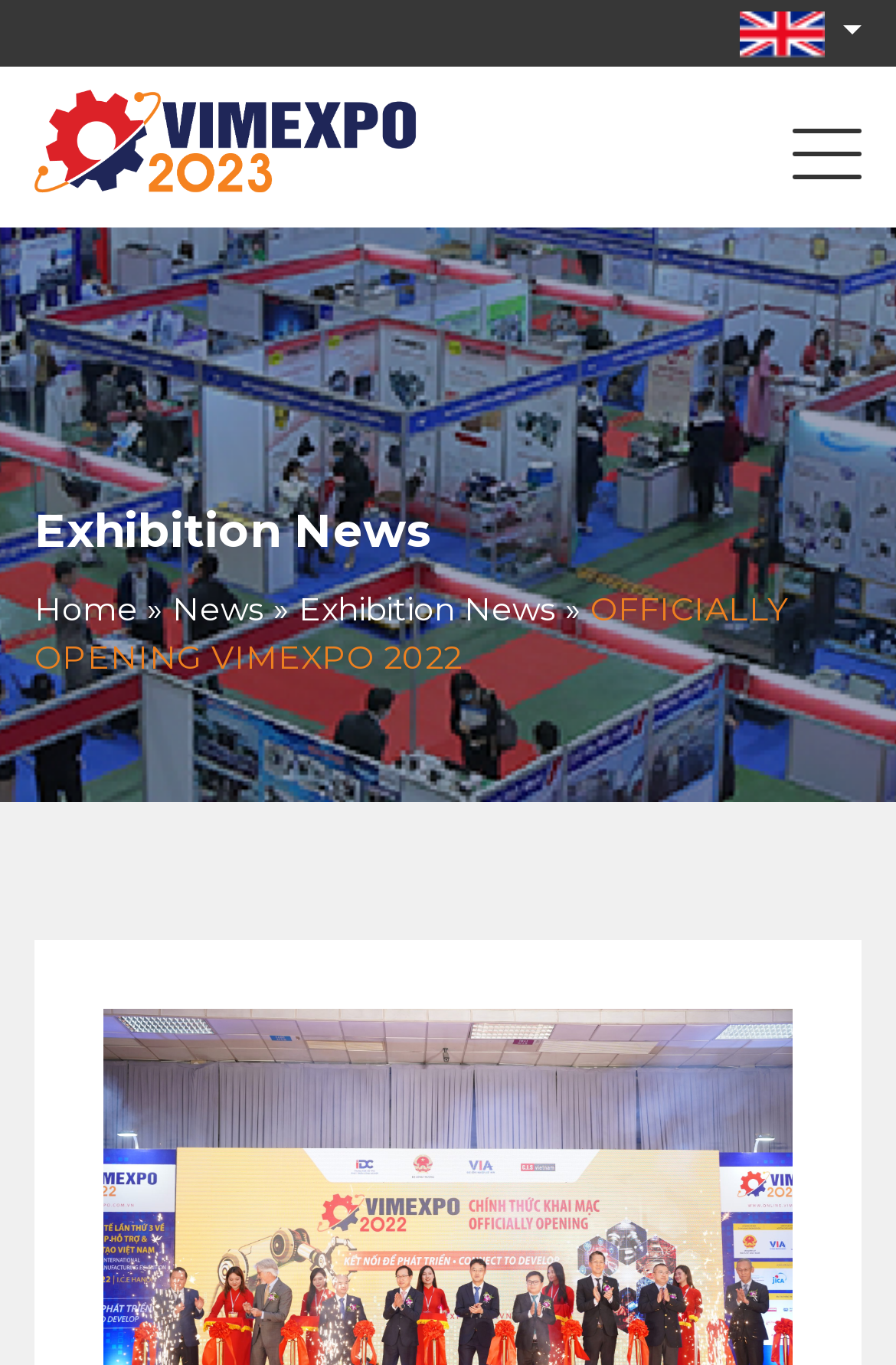Analyze and describe the webpage in a detailed narrative.

The webpage is about the 3rd International Exhibition on Supporting Industry and Manufacturing Vietnam, also known as VIMEXPO 2022. At the top right corner, there is a button with a popup menu. Next to it, there is a link. On the top left, there is a logo image with a link wrapped around it. 

Below the logo, there is a heading titled "Exhibition News". Underneath the heading, there is a navigation menu with links to "Home", "News", and "Exhibition News", separated by a right-pointing arrow symbol. The "Exhibition News" link is the last item in the menu and takes up more space than the others.

The main content of the webpage is a news article or a press release, titled "OFFICIALLY OPENING VIMEXPO 2022", which is displayed prominently in the middle of the page. The article likely contains information about the exhibition, including its opening date, November 16, 2022, and its location, I.C.E Hanoi International Exhibition Center.